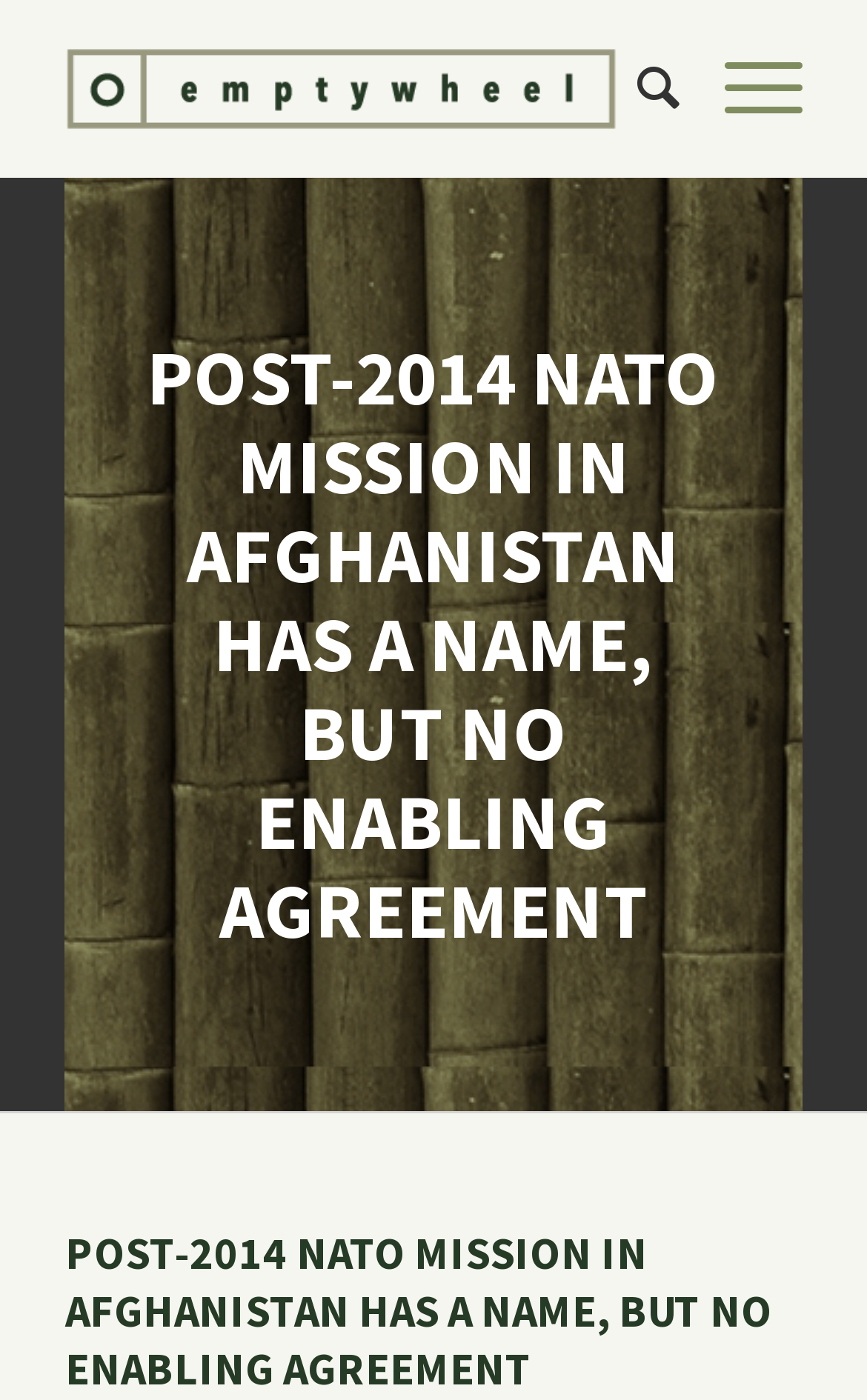Identify the bounding box for the UI element specified in this description: "Menu Menu". The coordinates must be four float numbers between 0 and 1, formatted as [left, top, right, bottom].

[0.784, 0.0, 0.925, 0.127]